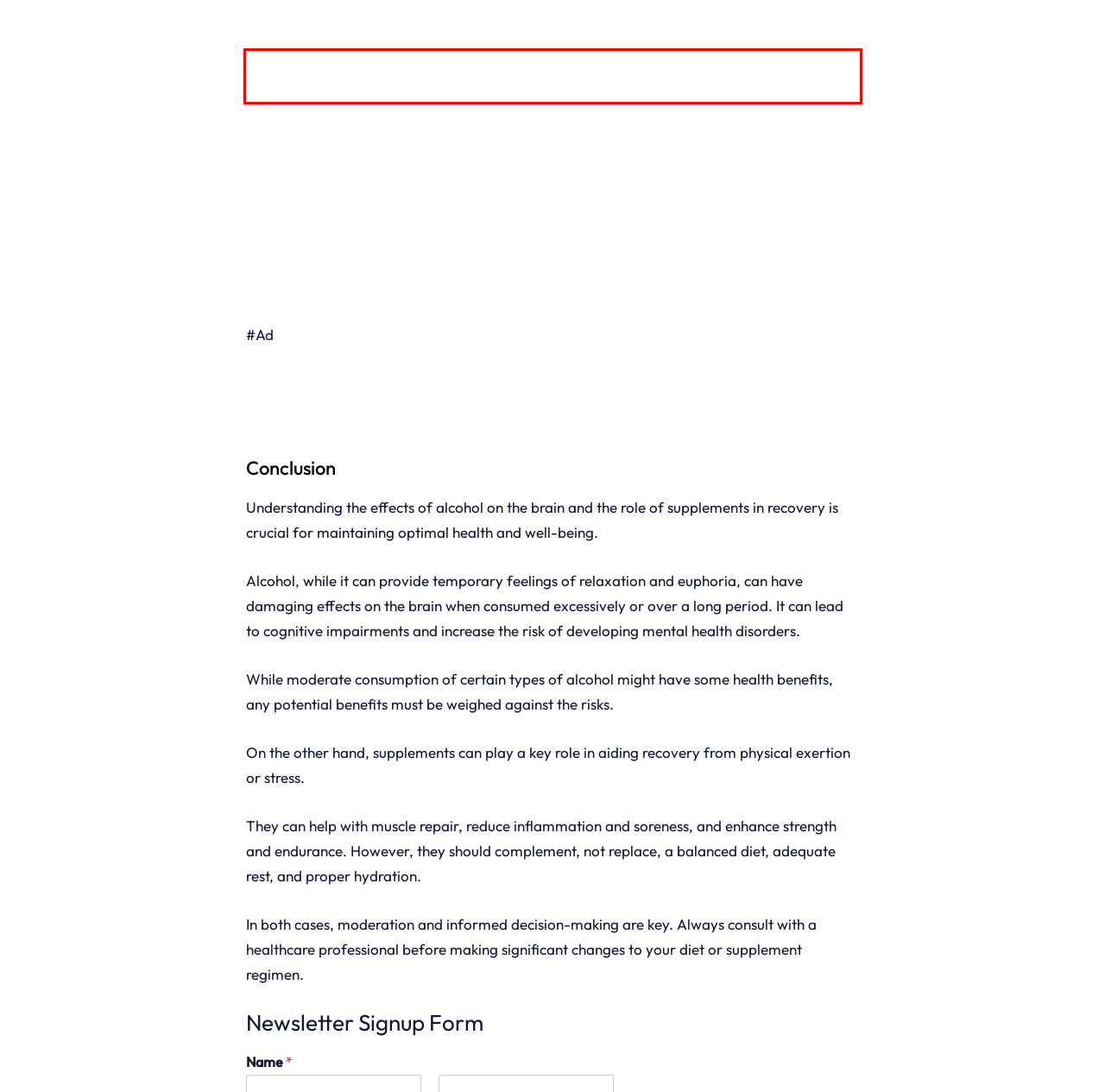Analyze the red bounding box in the provided webpage screenshot and generate the text content contained within.

they are not substitutes for a balanced diet, adequate rest, and proper hydration. Always consult with a healthcare professional before starting any supplement regimen.